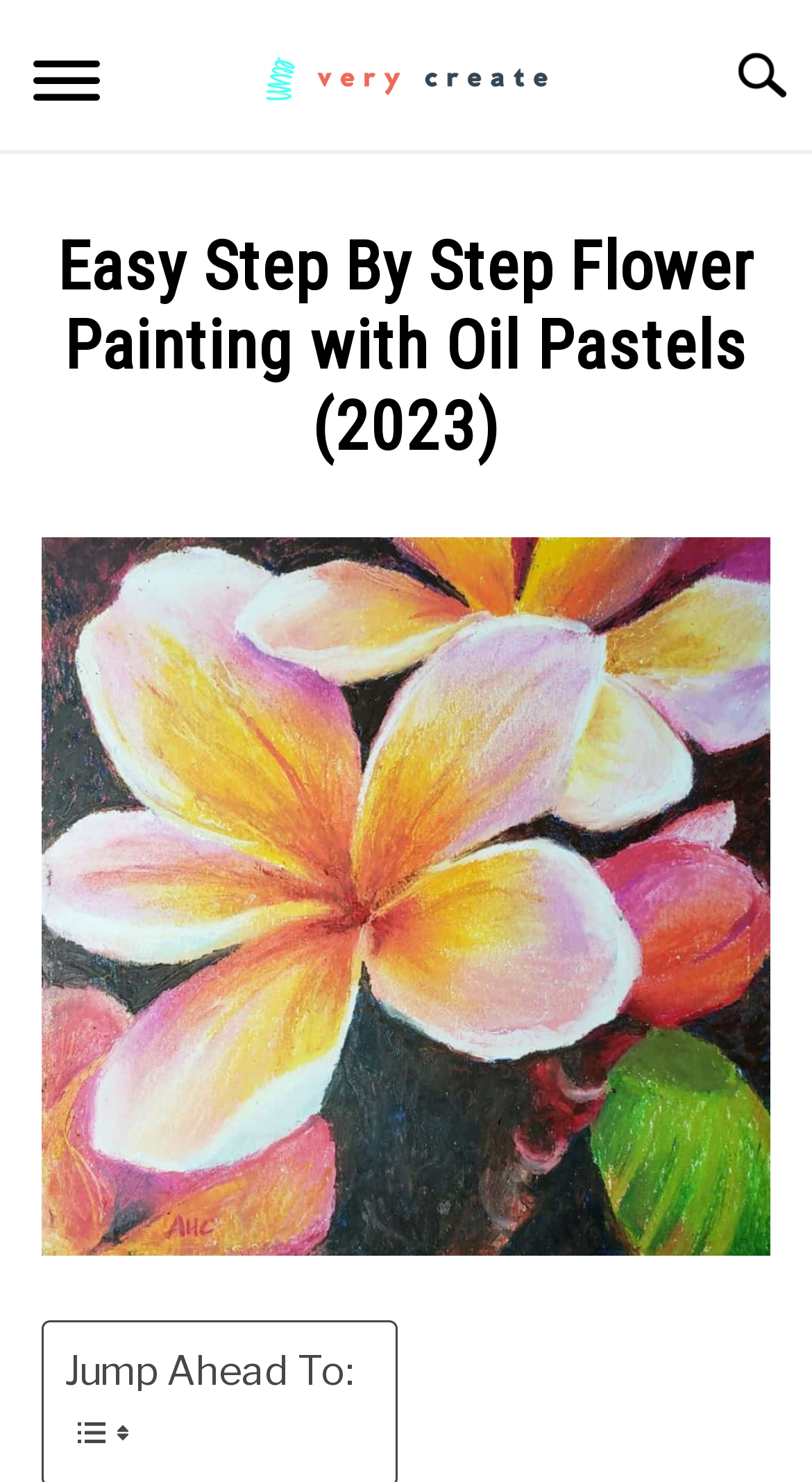Please identify the bounding box coordinates of the region to click in order to complete the task: "Click the 'Menu' button". The coordinates must be four float numbers between 0 and 1, specified as [left, top, right, bottom].

[0.0, 0.018, 0.164, 0.098]